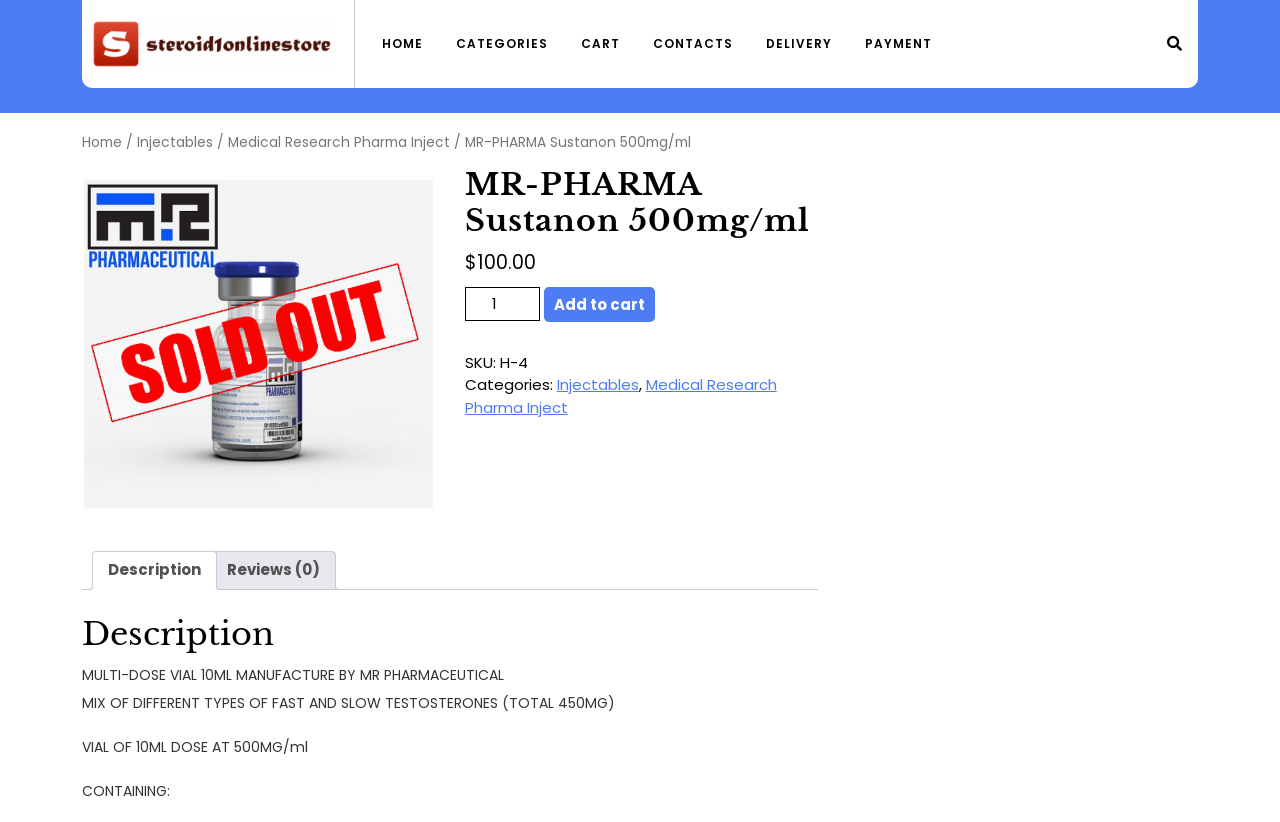Pinpoint the bounding box coordinates of the area that must be clicked to complete this instruction: "Add to cart".

[0.425, 0.349, 0.512, 0.392]